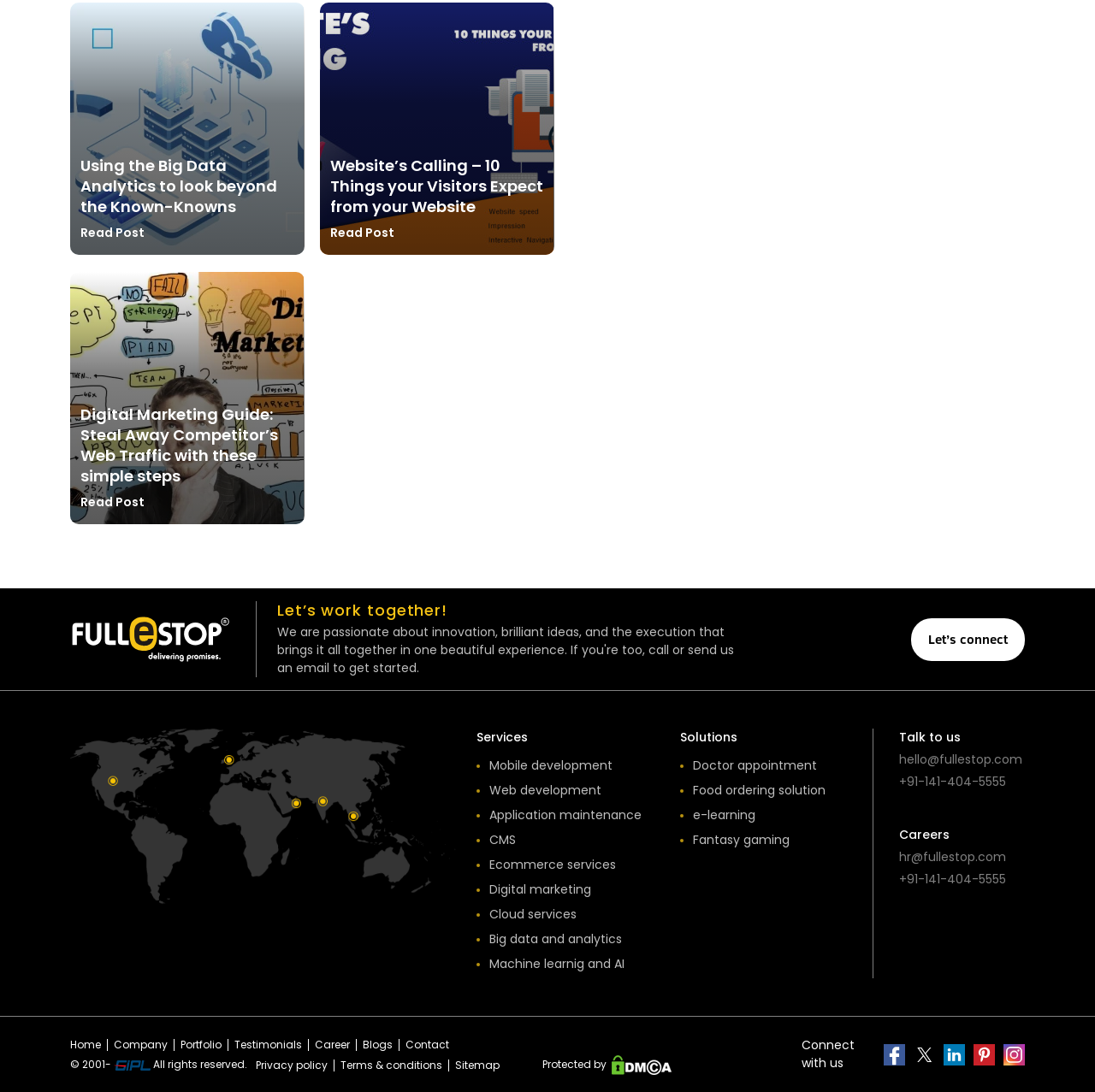How many social media platforms are listed?
Answer the question with a single word or phrase by looking at the picture.

4